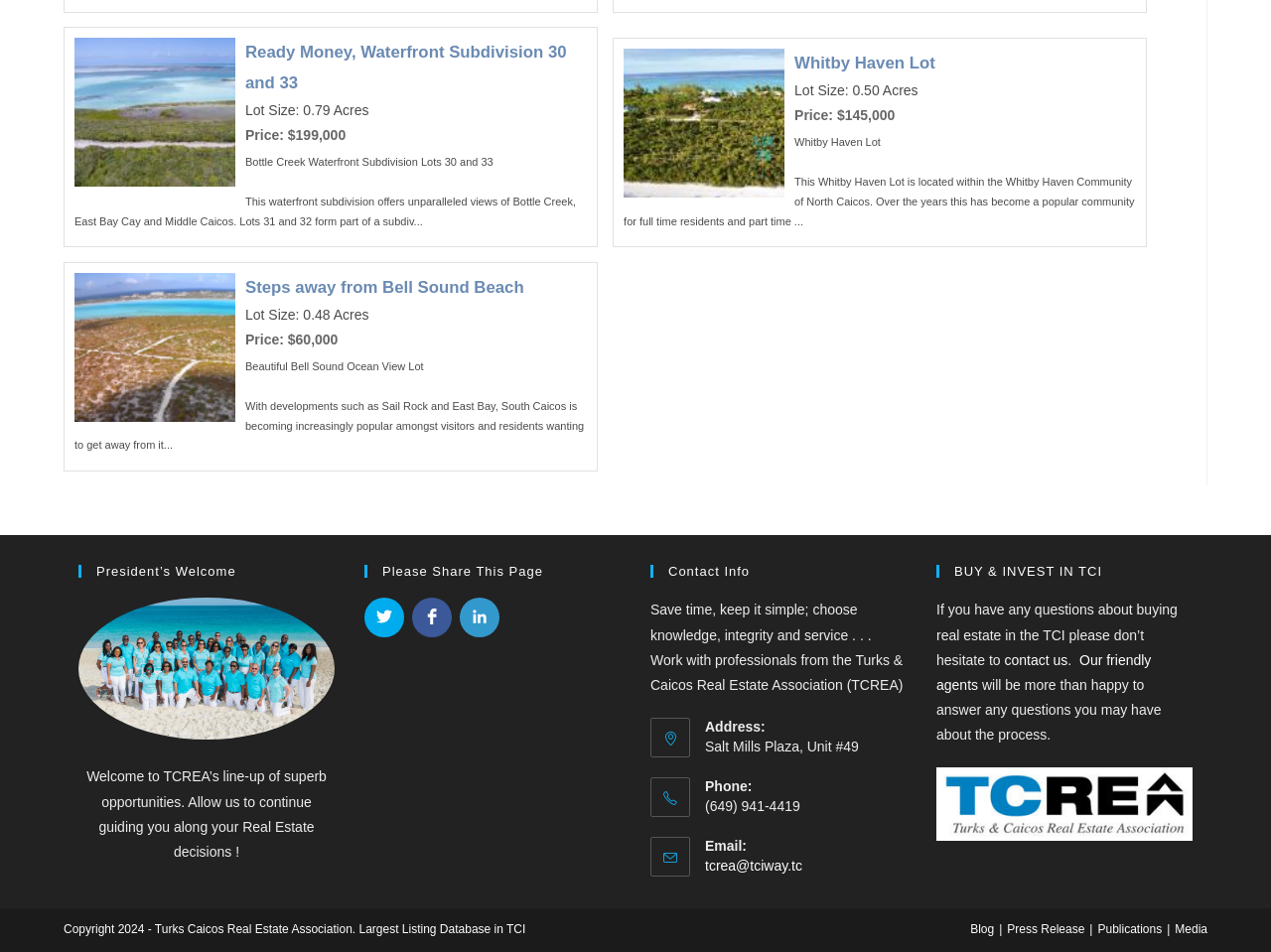Please provide a brief answer to the question using only one word or phrase: 
What is the phone number of Turks & Caicos Real Estate Association?

(649) 941-4419